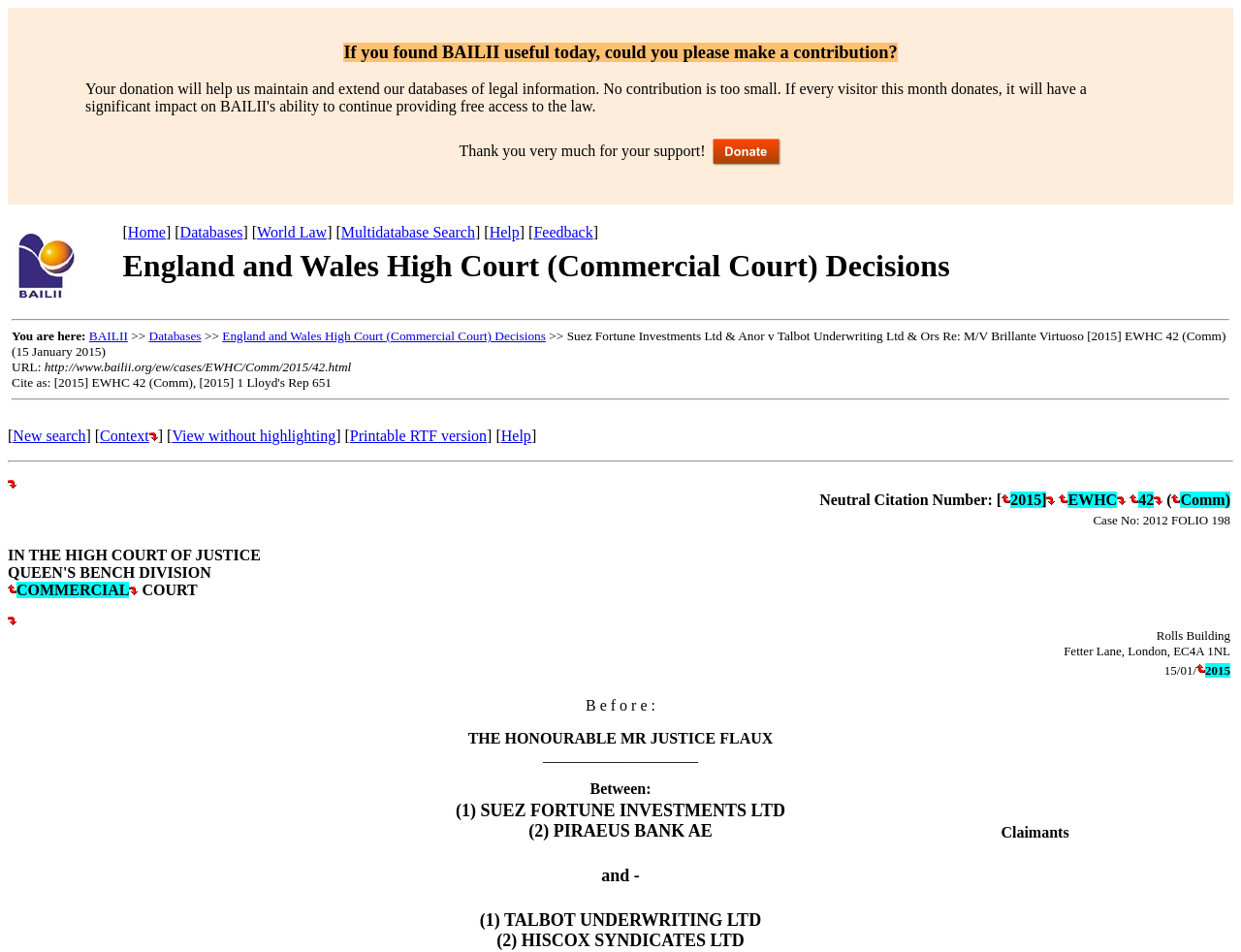Please identify the bounding box coordinates of the clickable region that I should interact with to perform the following instruction: "Click on the 'BAILII' link". The coordinates should be expressed as four float numbers between 0 and 1, i.e., [left, top, right, bottom].

[0.008, 0.233, 0.096, 0.323]